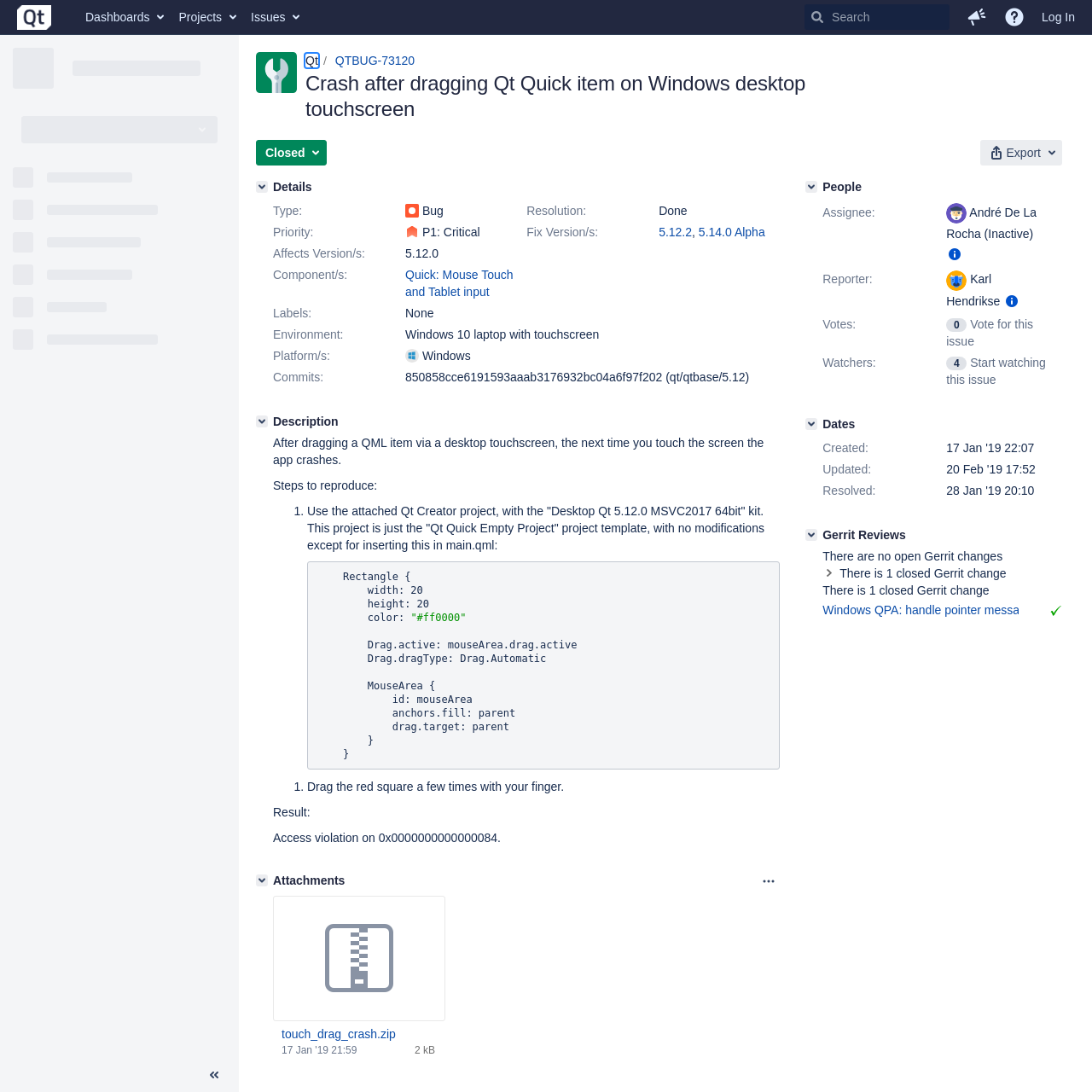Create an elaborate caption for the webpage.

The webpage is a bug tracker page for a specific issue, QTBUG-73120, related to a crash after dragging a Qt Quick item on a Windows desktop touchscreen. 

At the top of the page, there is a navigation bar with links to the home page, dashboards, projects, issues, and a search bar. On the right side of the navigation bar, there are buttons for giving feedback and accessing help. 

Below the navigation bar, there is a sidebar on the left side with links to issues, reports, and components. The sidebar can be collapsed by clicking a button at the bottom.

The main content area is divided into two sections. The top section displays information about the bug, including the title, project type, and a header with links to the project and the bug ID. 

The bottom section is divided into several subsections, each with a heading and details about the bug. The subsections include details, type, resolution, priority, fix version, affects version, component, labels, environment, and platform. Each subsection has specific information about the bug, such as the type being a bug, the resolution being done, and the priority being critical.

There is also a description section that provides a detailed description of the bug, including steps to reproduce the issue. The description is a block of text with a list of steps marked with numbers.

Throughout the page, there are various buttons and links that allow users to interact with the bug tracker, such as exporting the issue, viewing more details, and accessing related components.